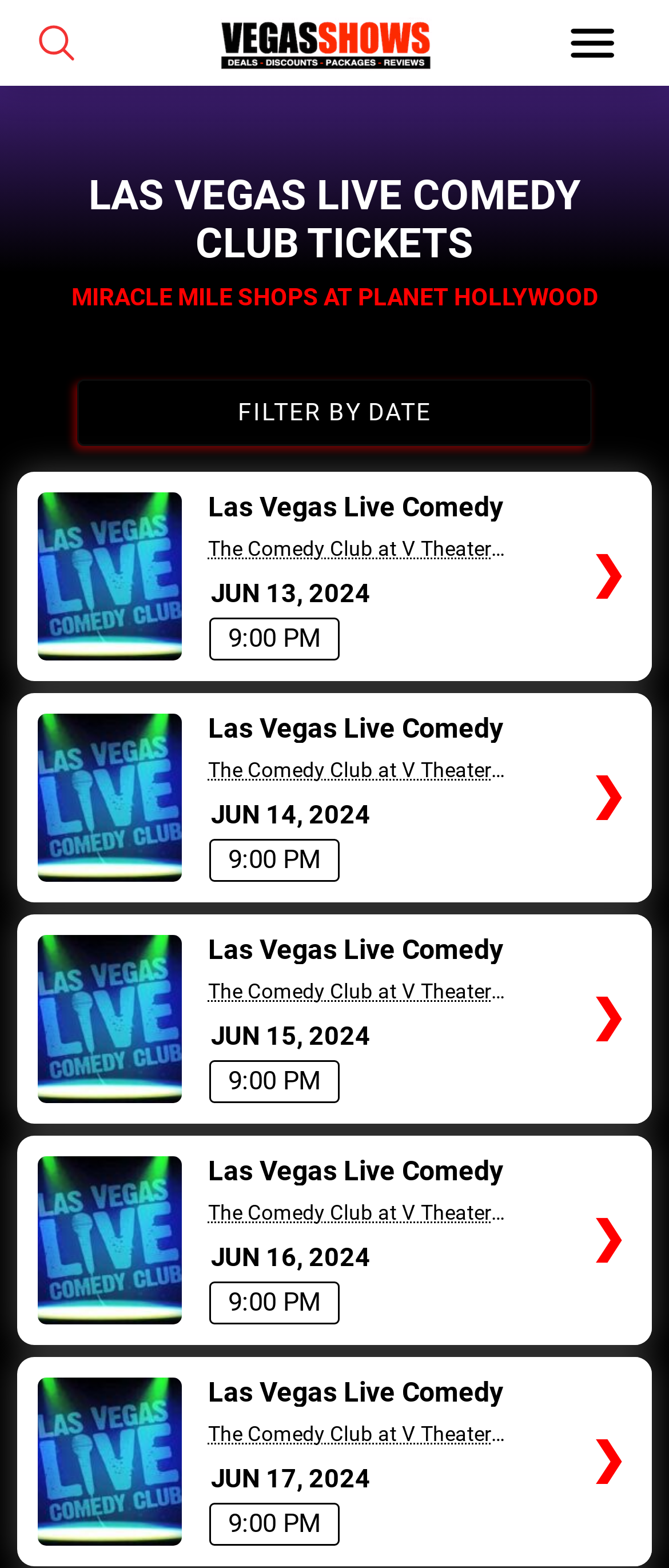Highlight the bounding box coordinates of the region I should click on to meet the following instruction: "Click on TICKETS for Las Vegas Live Comedy Club on June 17, 2024".

[0.846, 0.865, 0.974, 0.998]